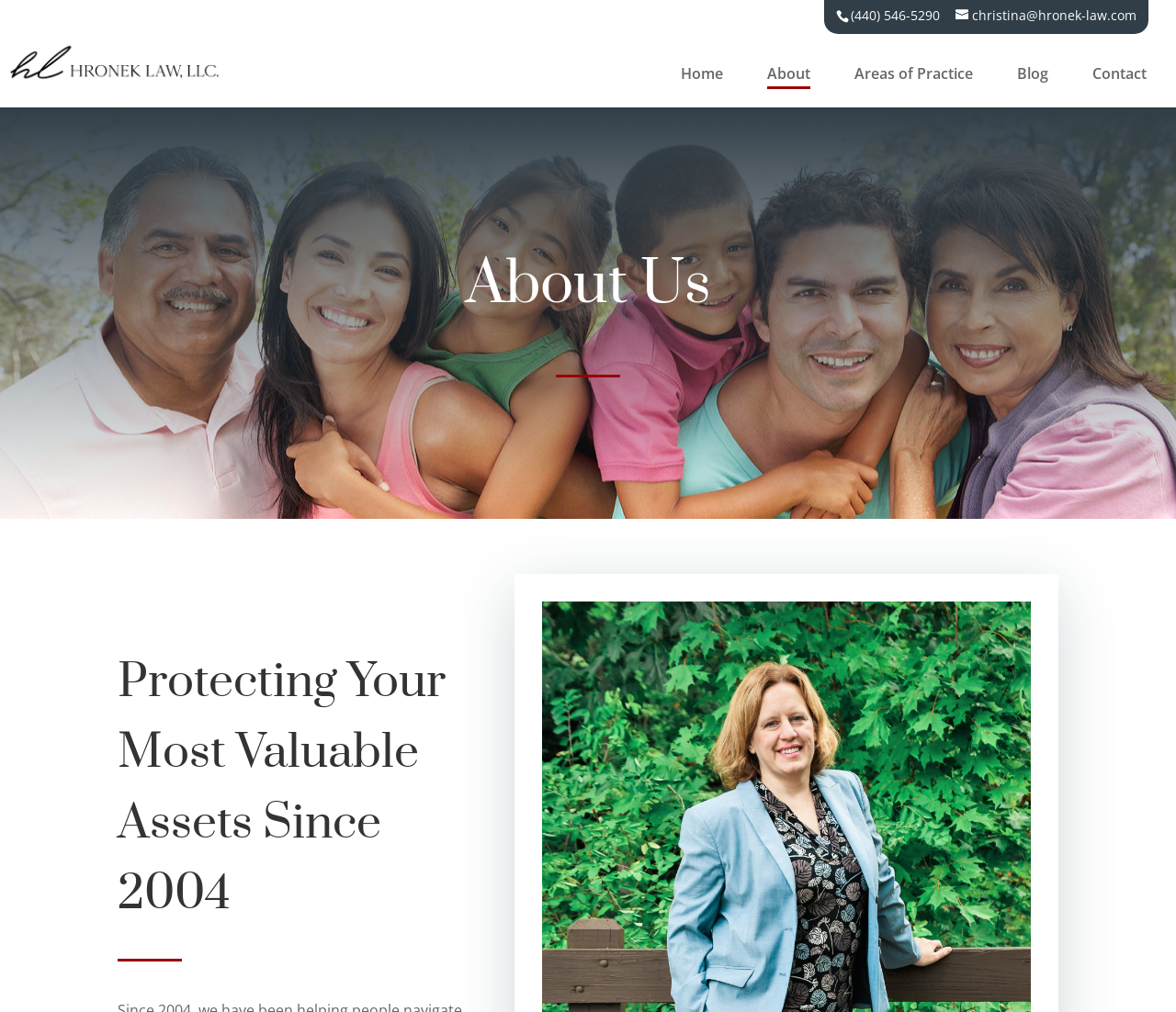Provide your answer in one word or a succinct phrase for the question: 
What is the name of the law firm?

Hronek Law